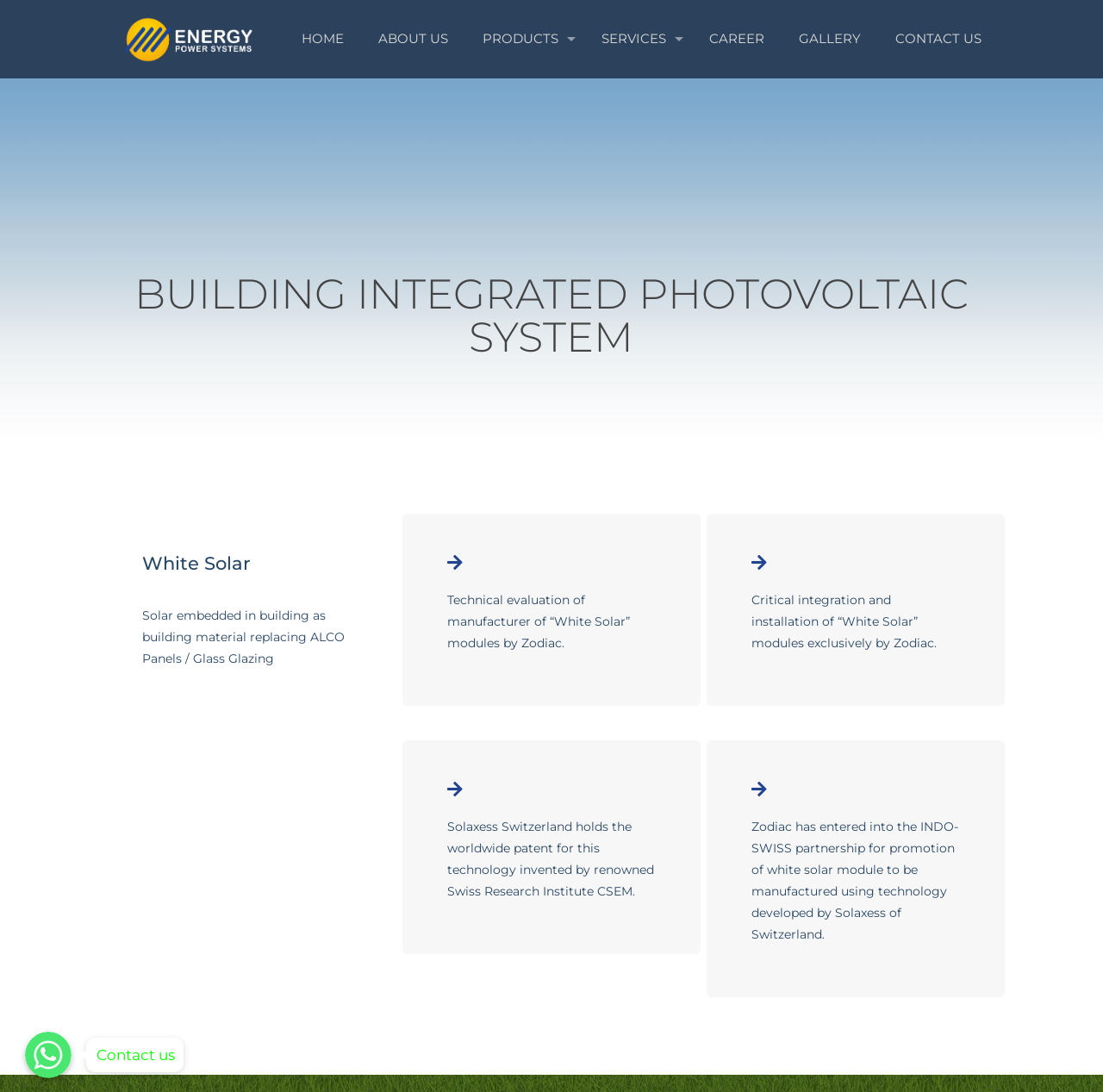Illustrate the webpage thoroughly, mentioning all important details.

The webpage is about Building Integrated Photovoltaic System by Energy Power Systems. At the top left corner, there is a logo of EPS-LOGO-FINAL. Next to it, there are six navigation links: HOME, ABOUT US, PRODUCTS, SERVICES, CAREER, and GALLERY, followed by CONTACT US at the top right corner. 

Below the navigation links, there is a main heading "BUILDING INTEGRATED PHOTOVOLTAIC SYSTEM" that spans across the page. Underneath, there is a subheading "White Solar" on the left side, followed by a horizontal separator. 

On the left side, there is a paragraph of text describing "White Solar" as solar embedded in building as building material replacing ALCO Panels / Glass Glazing. Below it, there is another horizontal separator. 

On the right side, there is a paragraph of text describing the technical evaluation of the manufacturer of "White Solar" modules by Zodiac. Below it, there is another horizontal separator. 

Further down, there is another paragraph of text describing Solaxess Switzerland holding the worldwide patent for this technology invented by renowned Swiss Research Institute CSEM. Below it, there is another horizontal separator. 

On the right side, there is a paragraph of text describing the critical integration and installation of "White Solar" modules exclusively by Zodiac. Below it, there is another horizontal separator. 

Finally, there is a paragraph of text describing Zodiac's partnership with Solaxess of Switzerland for promotion of white solar module. 

At the bottom left corner, there are two WhatsApp icons, and next to them, there is a "Contact us" text.